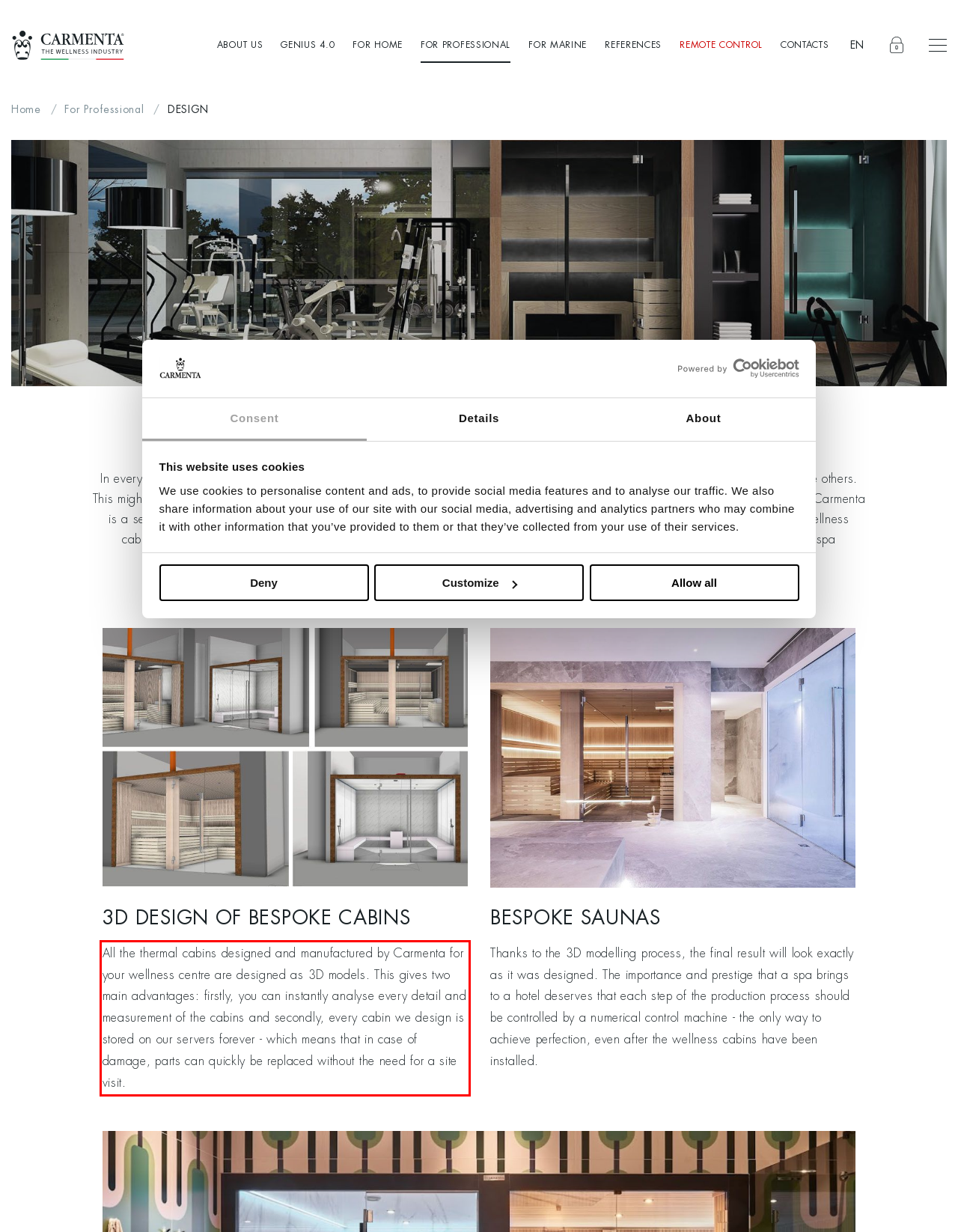Examine the webpage screenshot, find the red bounding box, and extract the text content within this marked area.

All the thermal cabins designed and manufactured by Carmenta for your wellness centre are designed as 3D models. This gives two main advantages: firstly, you can instantly analyse every detail and measurement of the cabins and secondly, every cabin we design is stored on our servers forever - which means that in case of damage, parts can quickly be replaced without the need for a site visit.